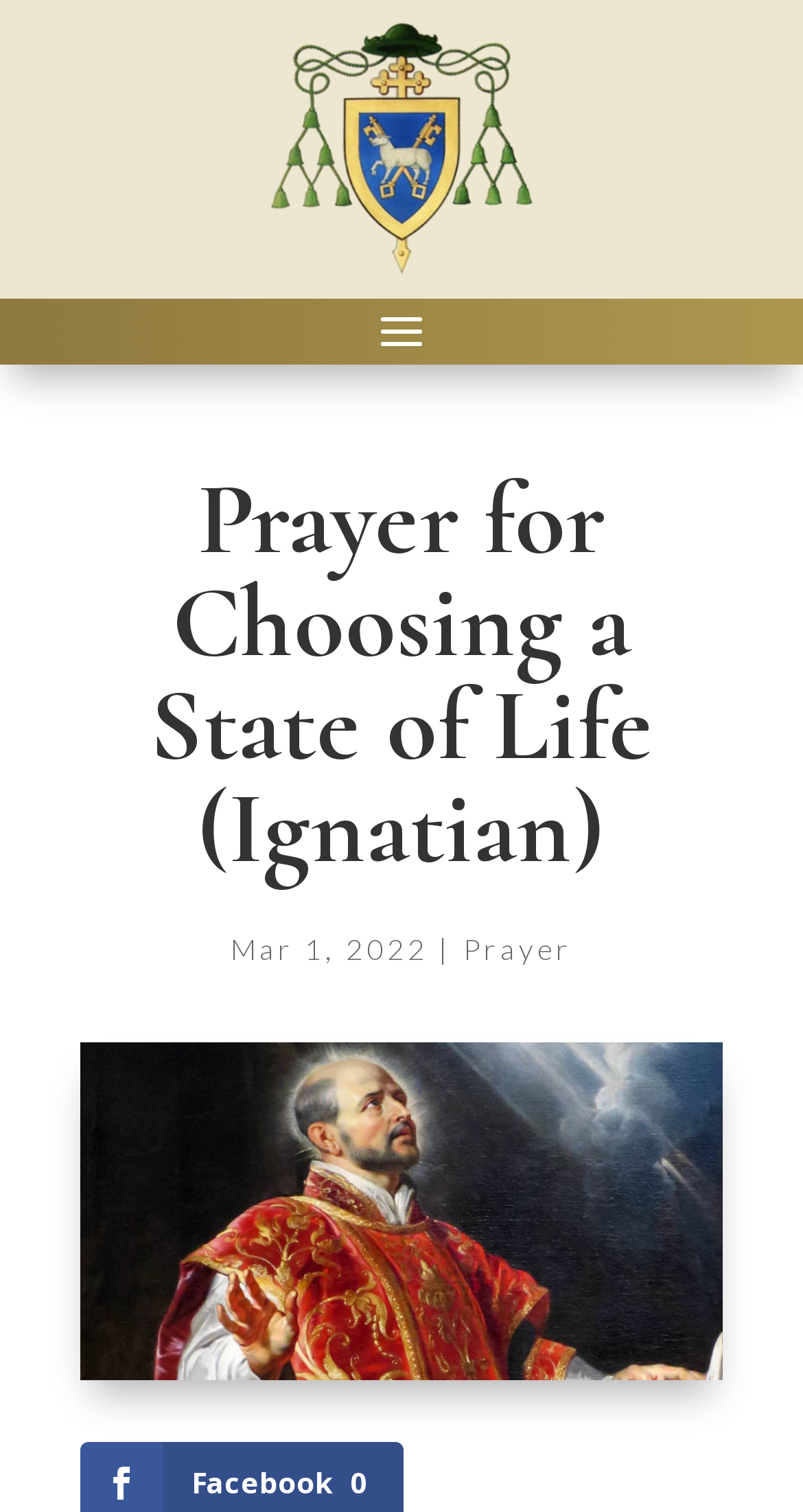Identify the main title of the webpage and generate its text content.

Prayer for Choosing a State of Life (Ignatian)